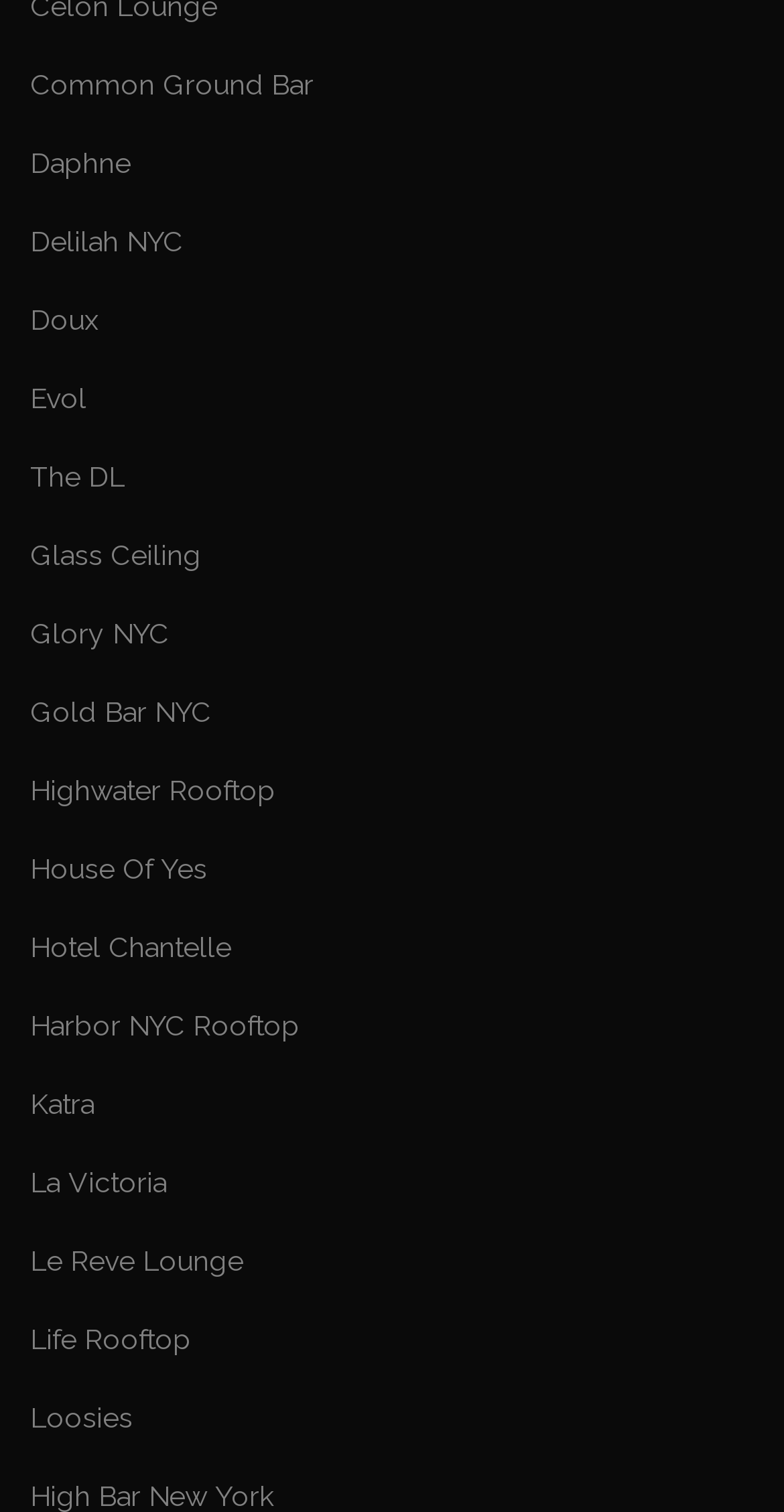Is there a bar named 'Glory NYC'?
Use the image to answer the question with a single word or phrase.

Yes